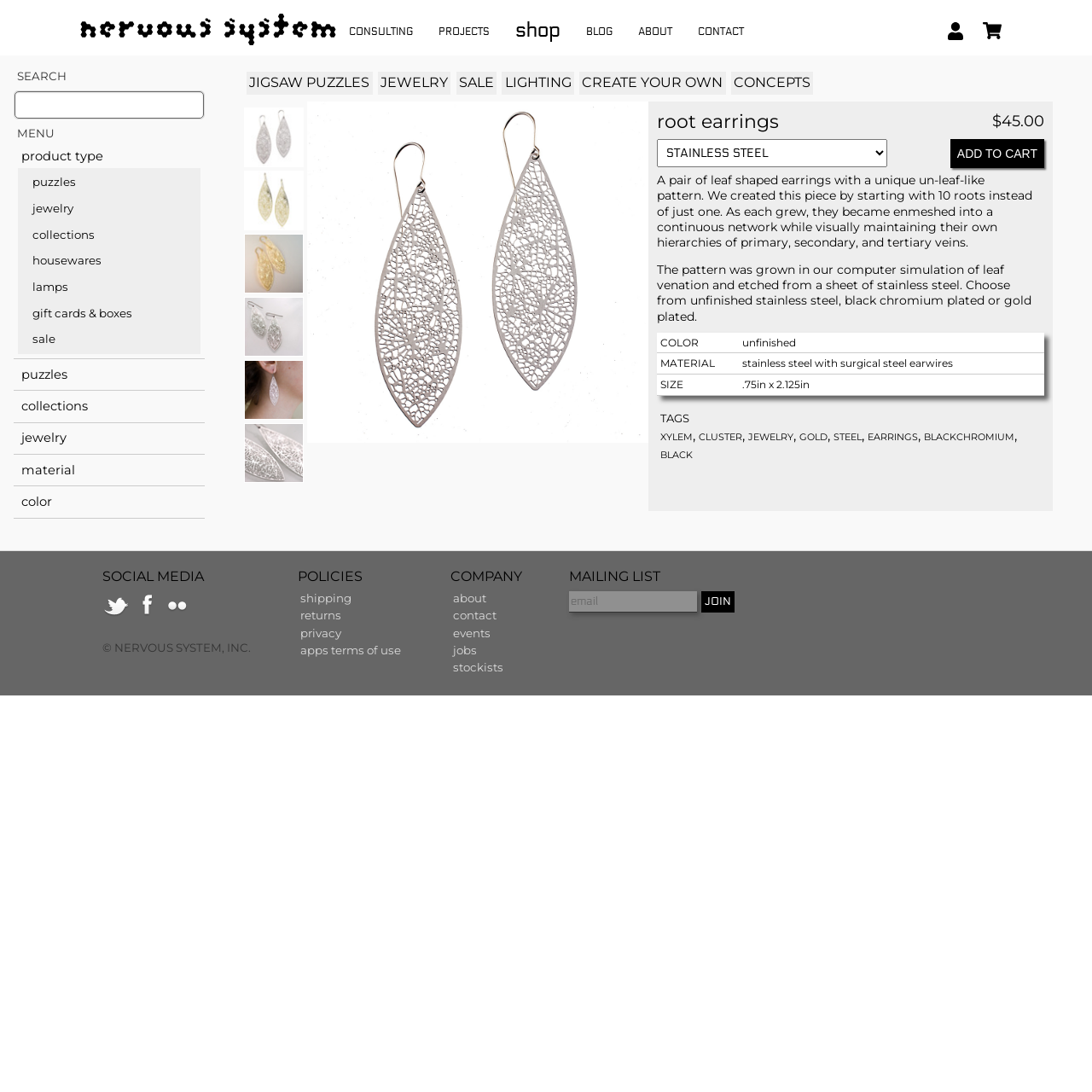Give a concise answer using one word or a phrase to the following question:
What is the pattern of the product grown from?

computer simulation of leaf venation